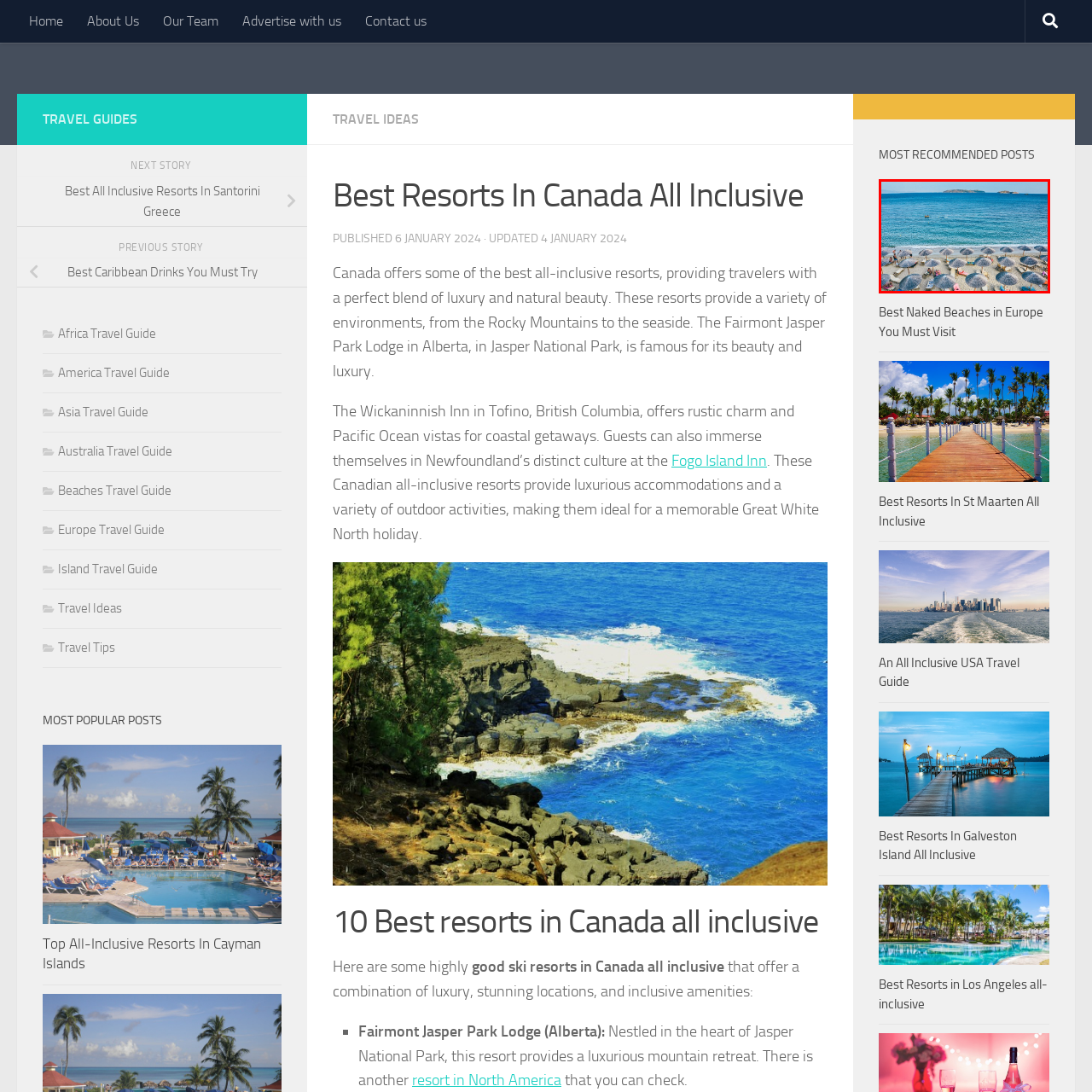Focus your attention on the image enclosed by the red boundary and provide a thorough answer to the question that follows, based on the image details: What is the color of the ocean in the background?

The caption describes the ocean as a 'serene expanse of azure ocean', which suggests that the ocean has a blue-green color.